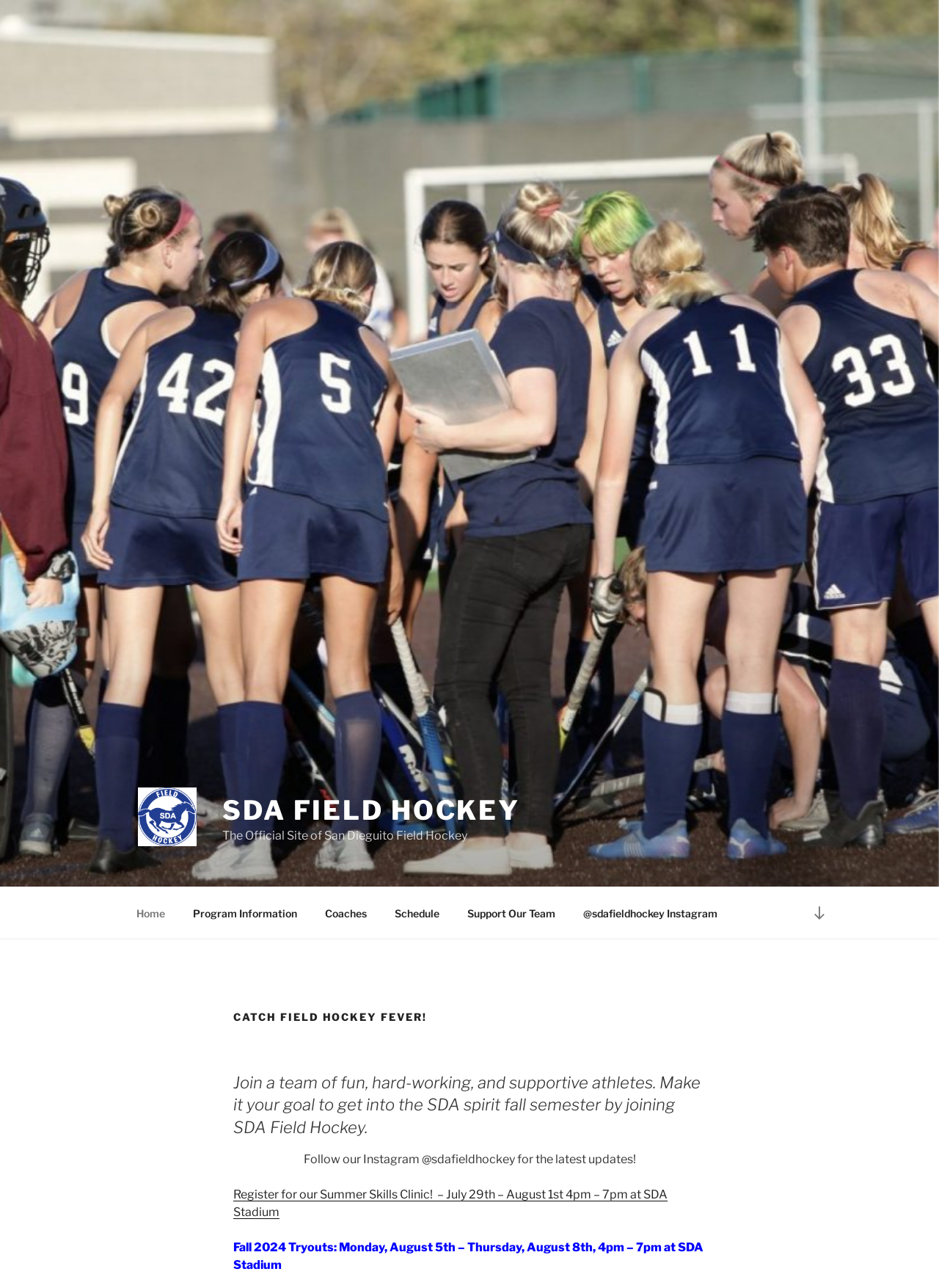Please identify the bounding box coordinates of the clickable region that I should interact with to perform the following instruction: "Click on the link 'Login'". The coordinates should be expressed as four float numbers between 0 and 1, i.e., [left, top, right, bottom].

None